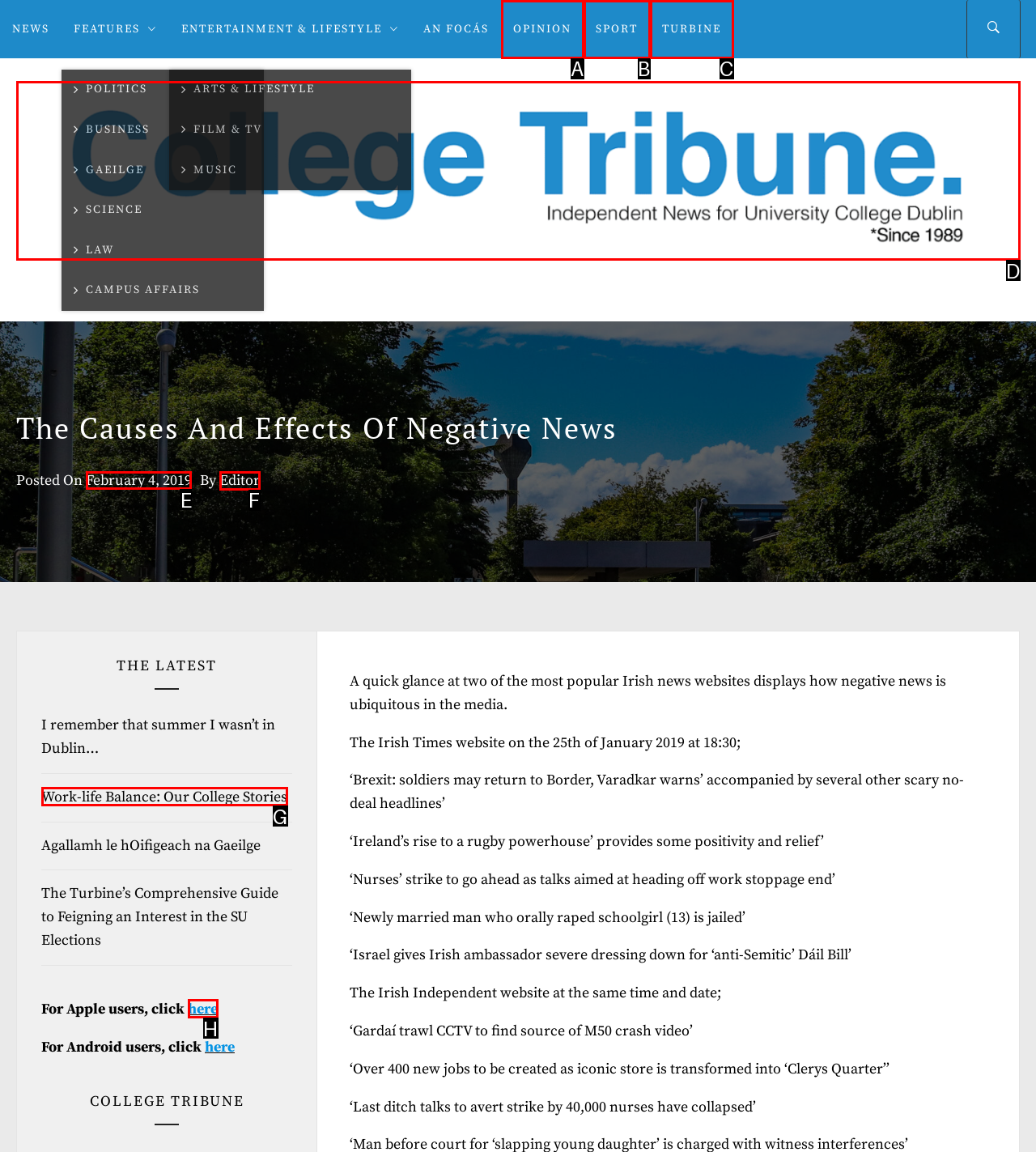Find the correct option to complete this instruction: View all posts by Prent Rodgers. Reply with the corresponding letter.

None